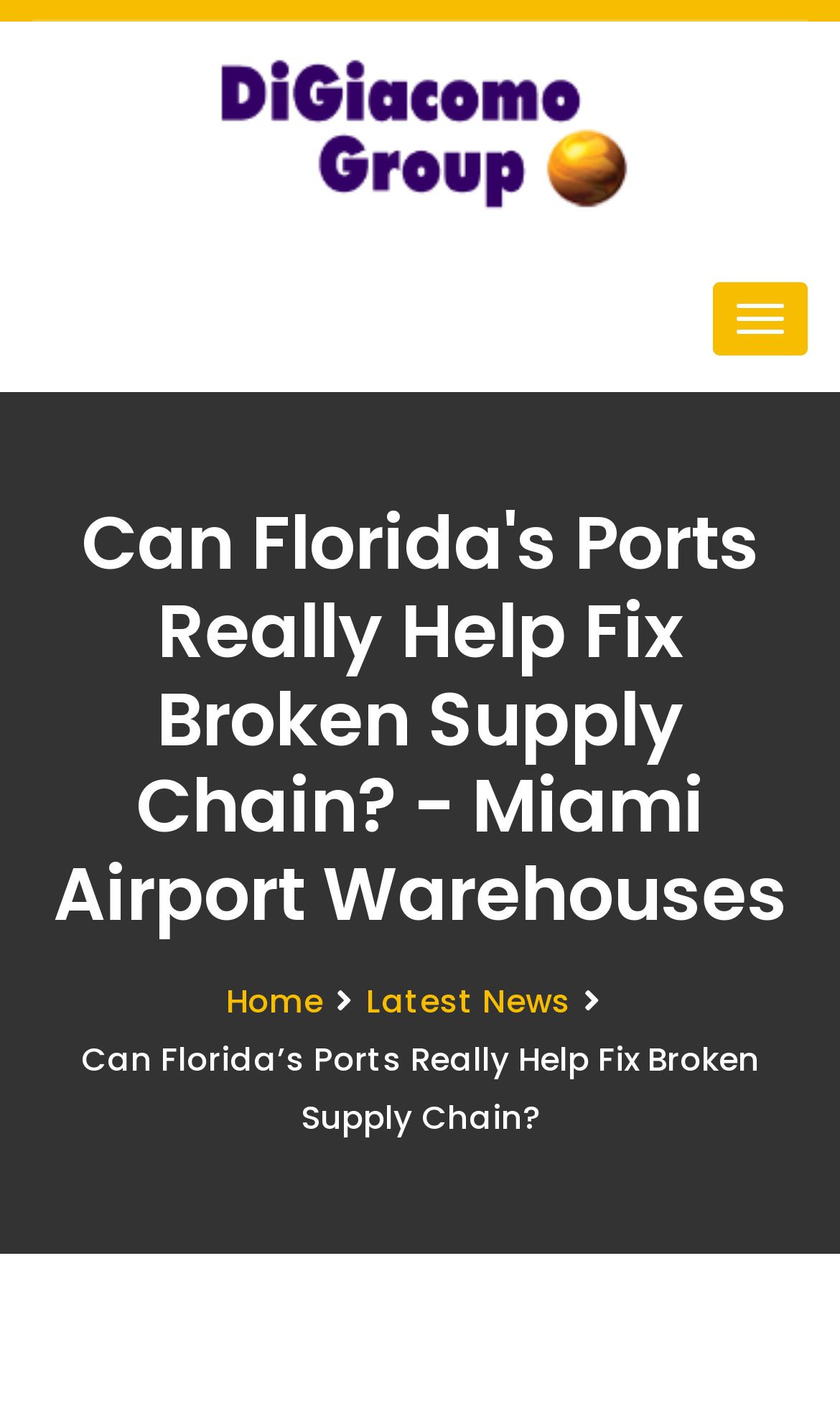Please specify the bounding box coordinates in the format (top-left x, top-left y, bottom-right x, bottom-right y), with values ranging from 0 to 1. Identify the bounding box for the UI component described as follows: Home

[0.269, 0.698, 0.385, 0.73]